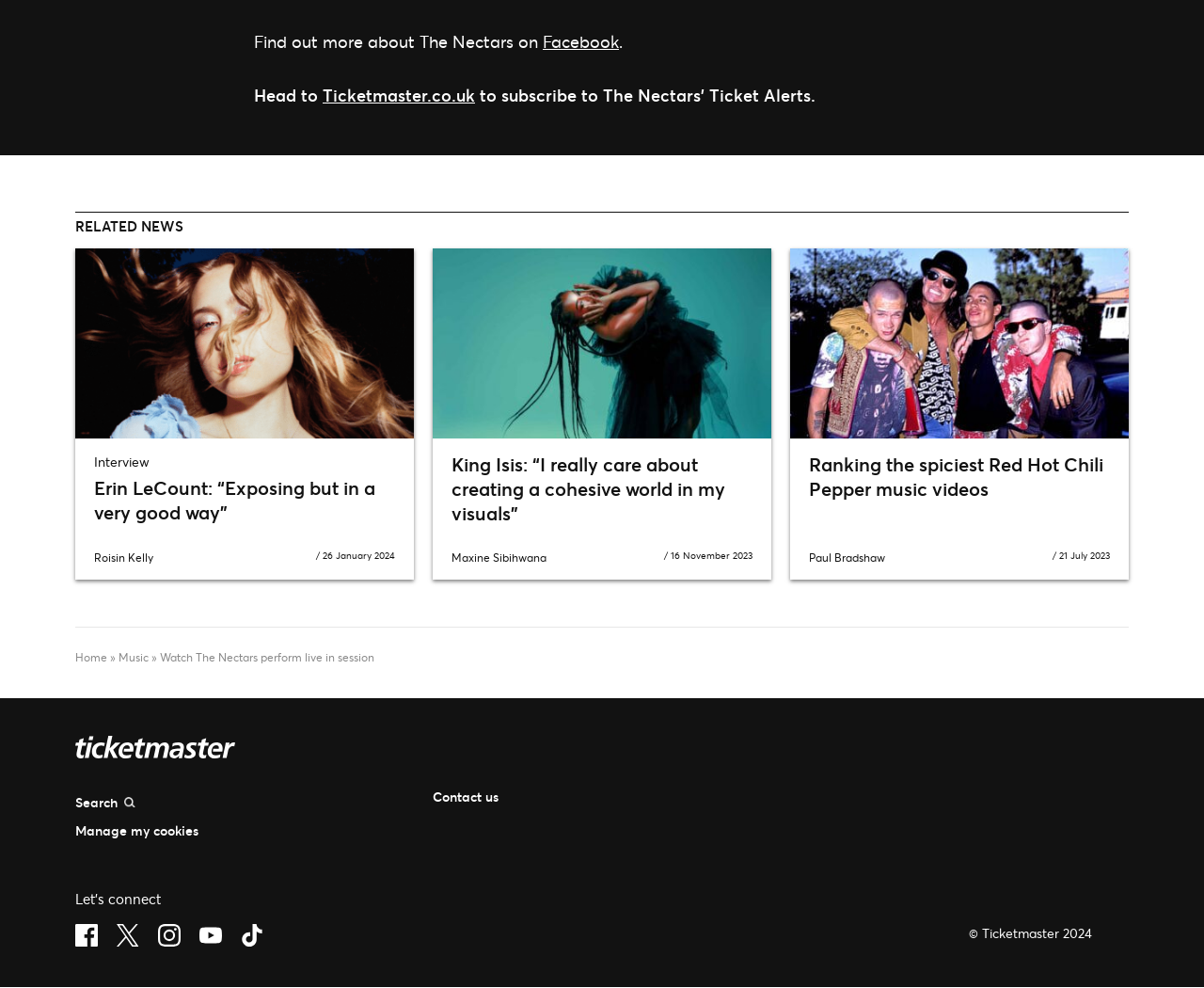What is the purpose of the link 'Ticketmaster.co.uk'?
Refer to the image and respond with a one-word or short-phrase answer.

To subscribe to The Nectars' Ticket Alerts